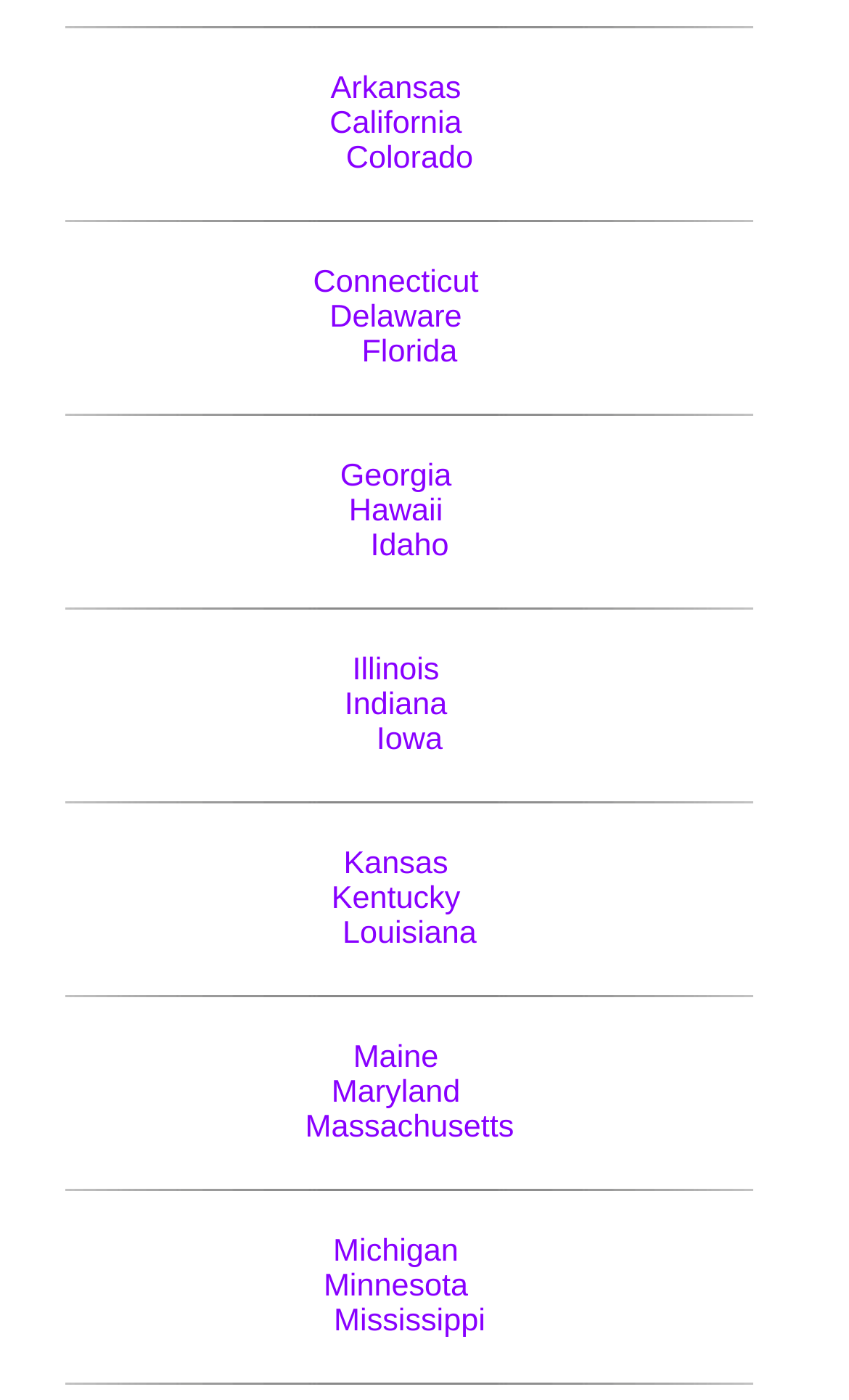Using a single word or phrase, answer the following question: 
How many states start with the letter 'M'?

2